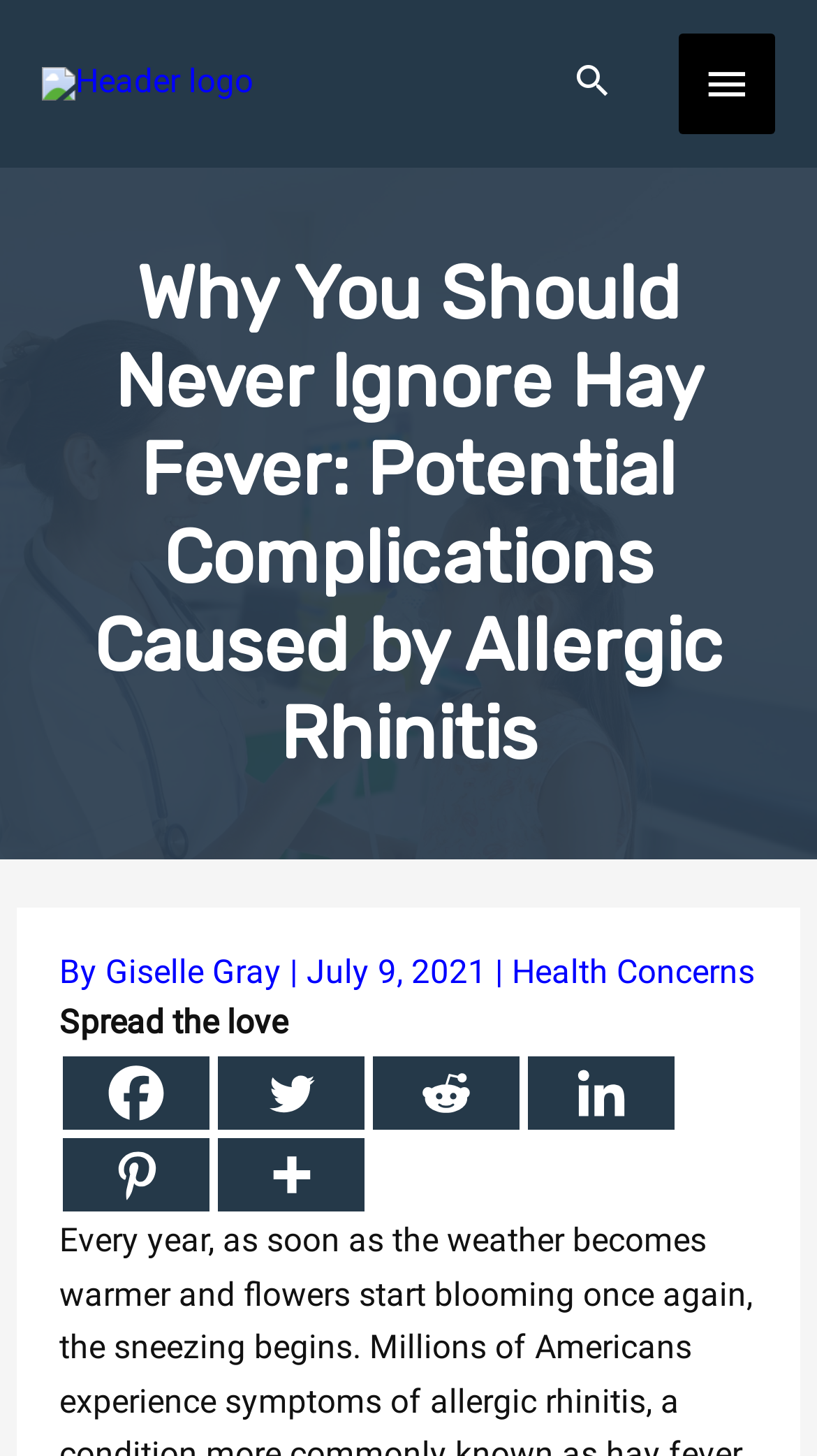Please pinpoint the bounding box coordinates for the region I should click to adhere to this instruction: "Visit the Health Concerns page".

[0.627, 0.655, 0.924, 0.681]